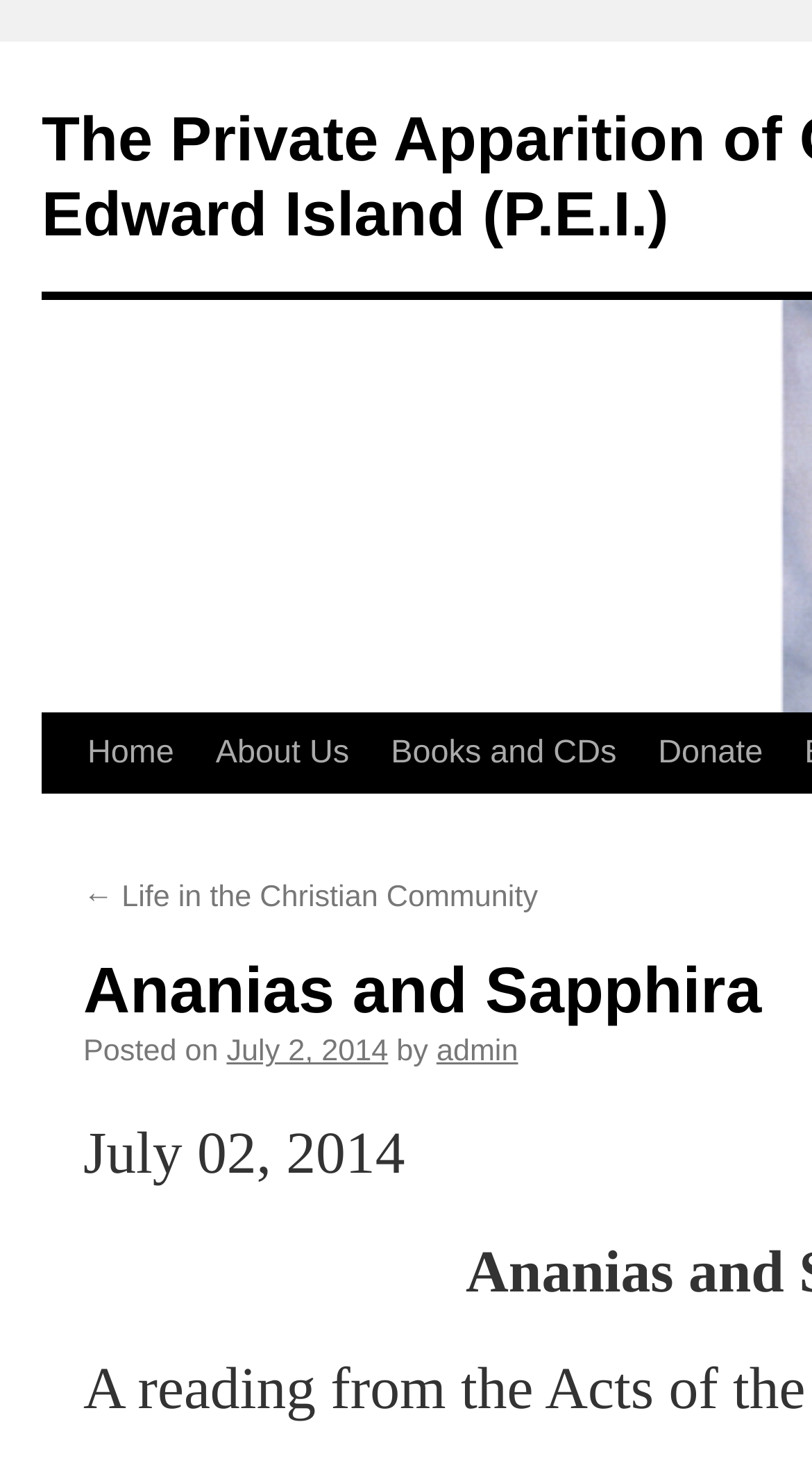Describe the webpage meticulously, covering all significant aspects.

The webpage is about Ananias and Sapphira, and it also mentions the Private Apparition of Our Lady Of Prince Edward Island (P.E.I.). 

At the top left of the page, there is a "Skip to content" link, followed by a navigation menu with links to "Home", "About Us", "Books and CDs", and "Donate" from left to right. 

Below the navigation menu, there is a link to "← Life in the Christian Community" on the left side. On the same horizontal level, there is a "Posted on" label, followed by a link to the date "July 2, 2014", and then a "by" label, followed by a link to the author "admin". 

Further down, there is a larger text "July 02, 2014" on the left side, which seems to be a date or a timestamp.